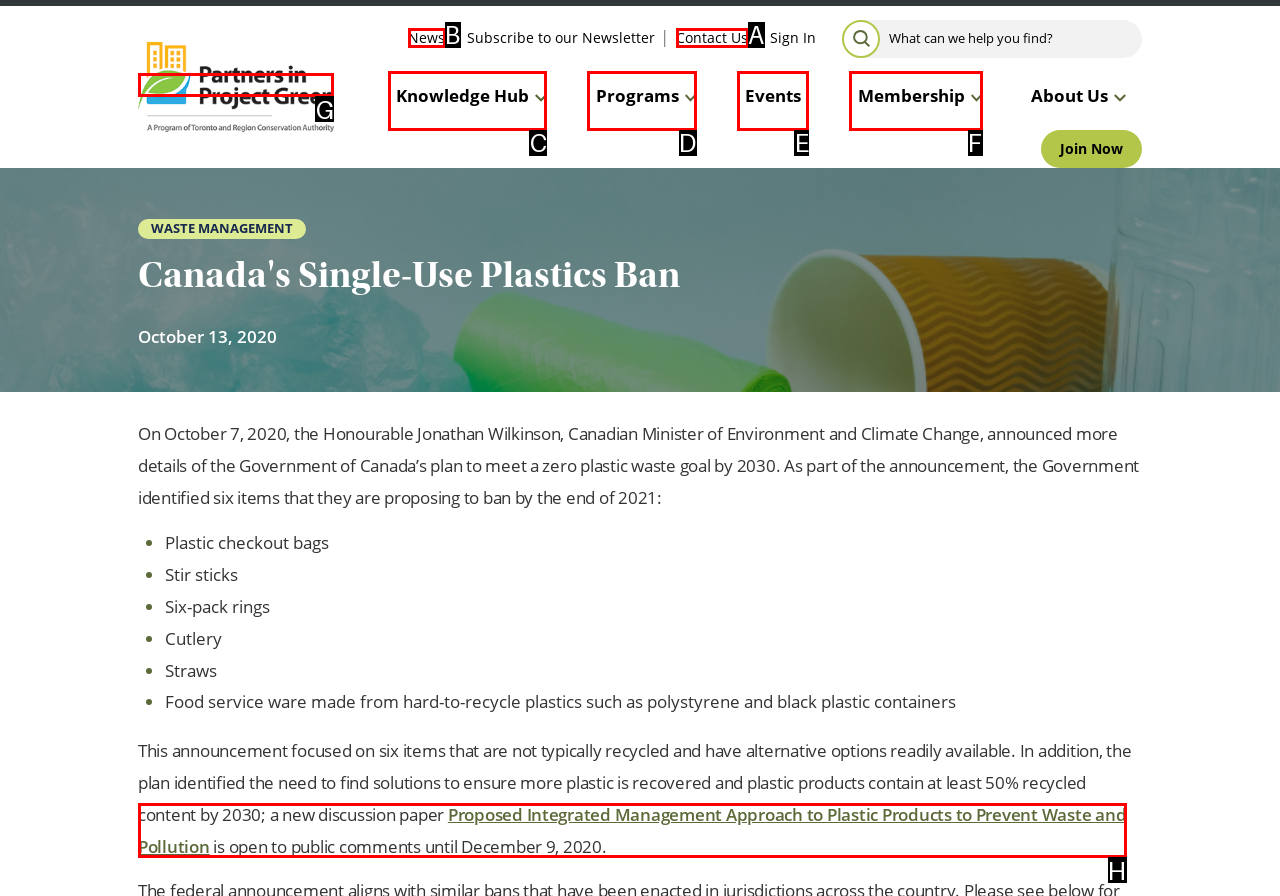Determine which HTML element should be clicked for this task: Read the news
Provide the option's letter from the available choices.

B